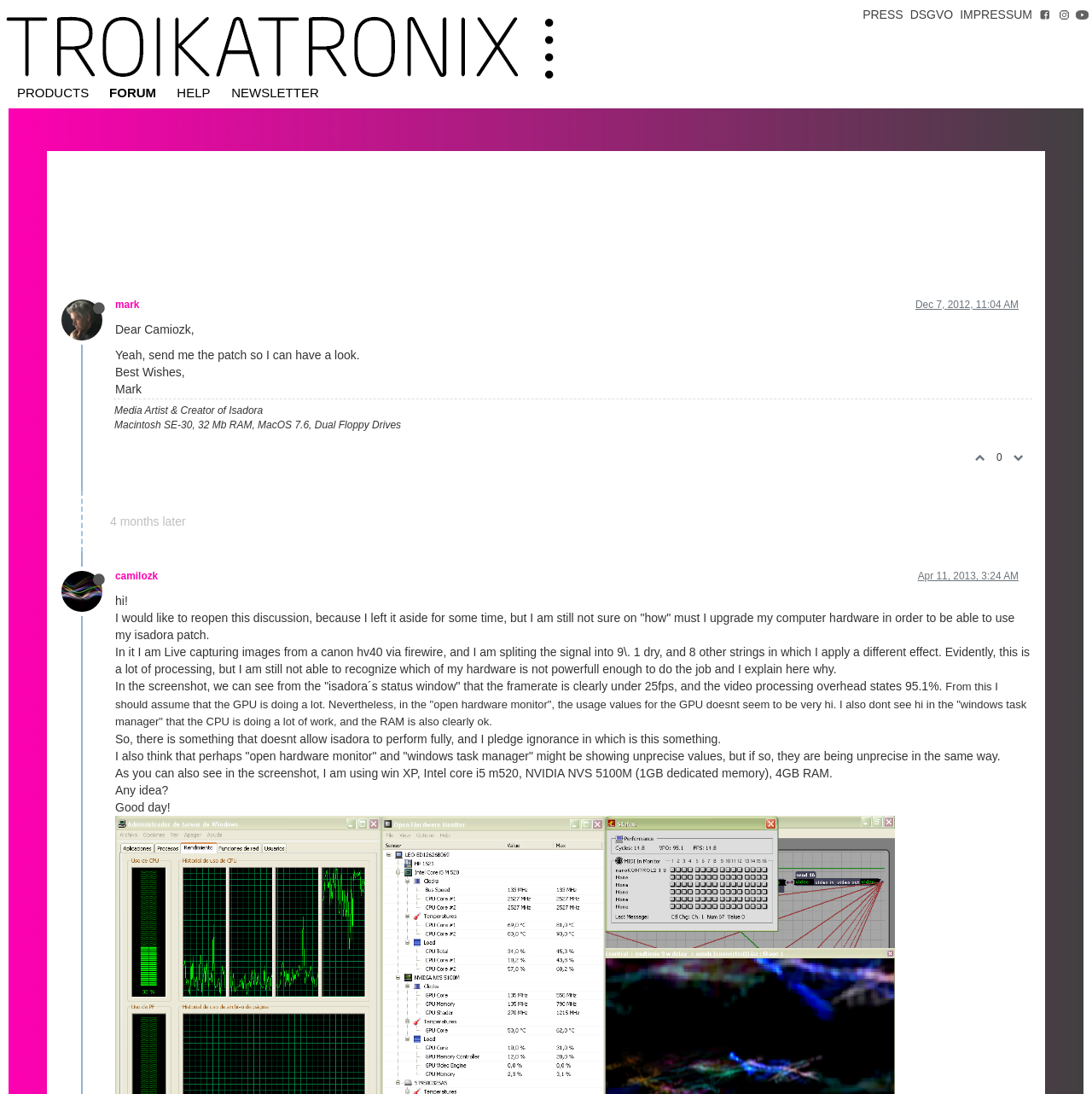How many users are involved in this thread?
Please respond to the question thoroughly and include all relevant details.

I counted the number of unique usernames mentioned in the thread, and I found 3 users: camilozk, mark, and MatthewH.